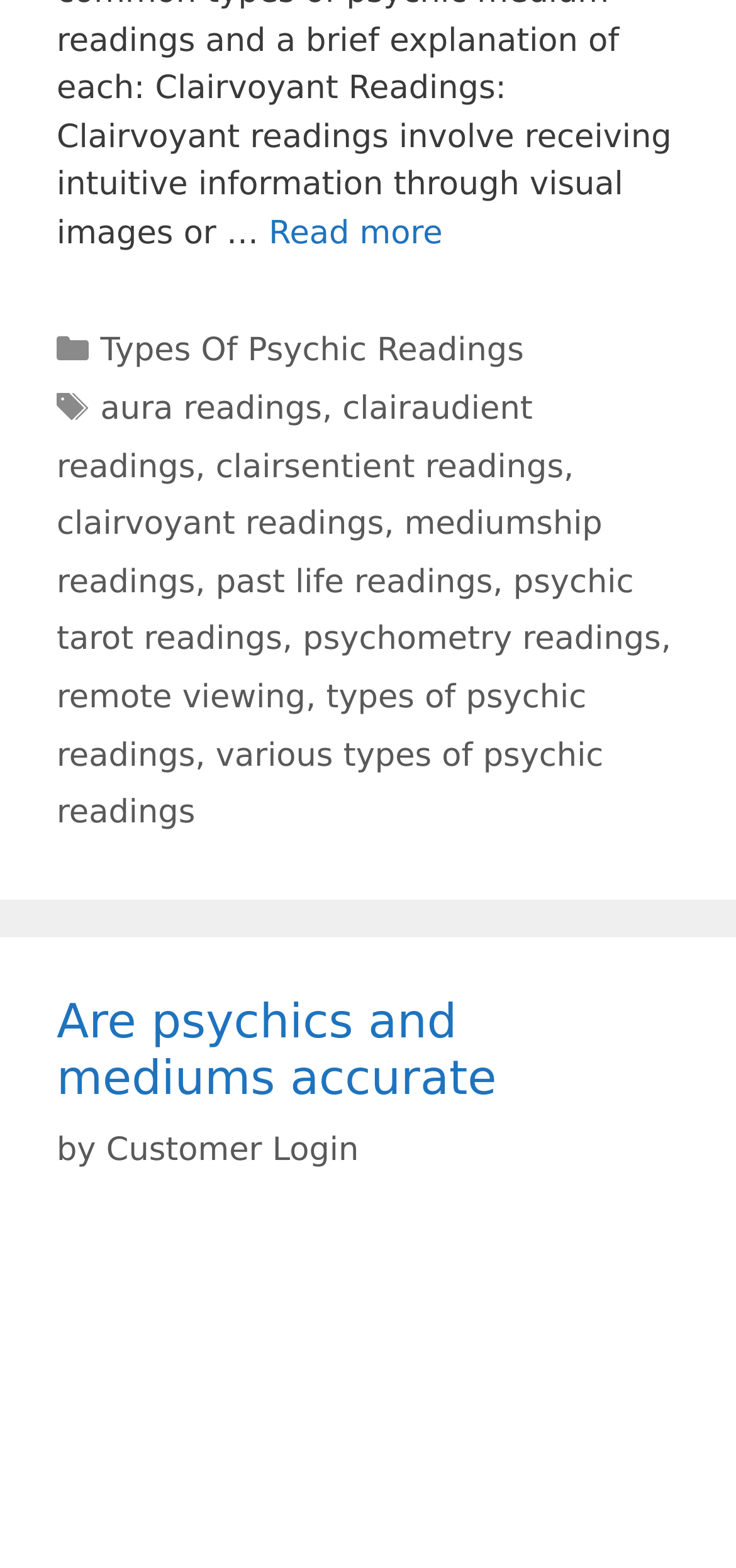What is the title of the article?
Look at the image and answer the question using a single word or phrase.

Are psychics and mediums accurate